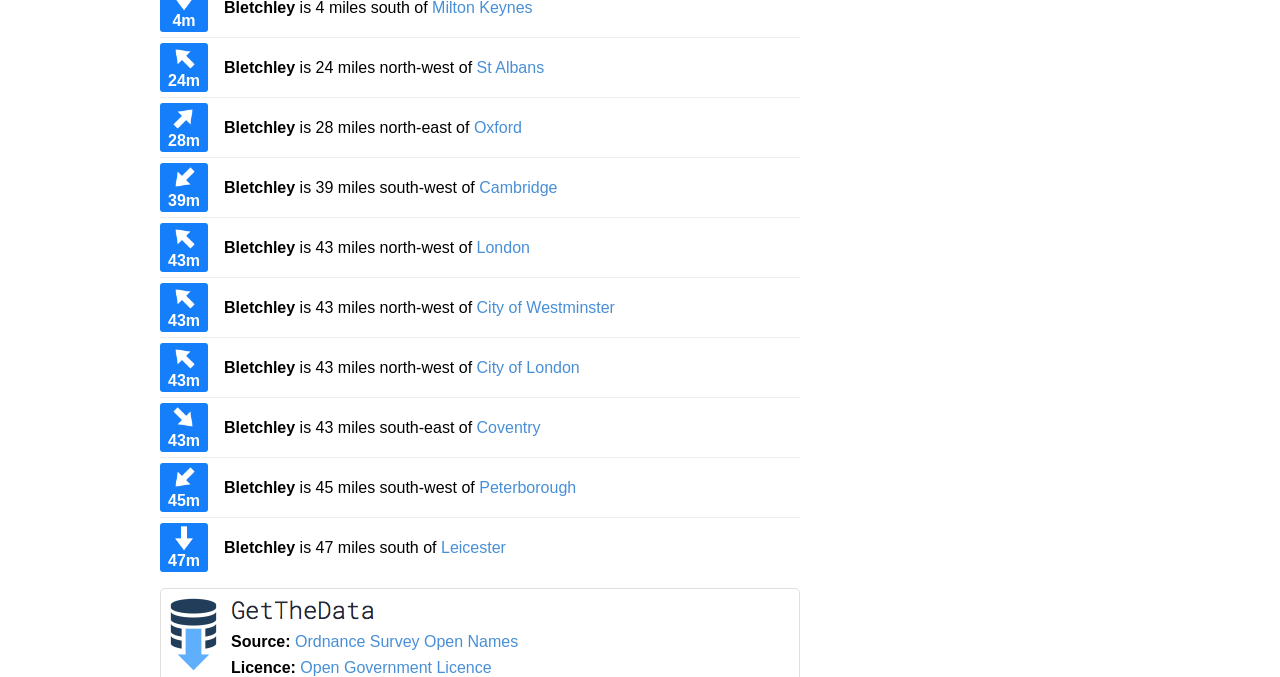Please locate the bounding box coordinates of the element's region that needs to be clicked to follow the instruction: "Click on Ordnance Survey Open Names". The bounding box coordinates should be provided as four float numbers between 0 and 1, i.e., [left, top, right, bottom].

[0.23, 0.935, 0.405, 0.96]